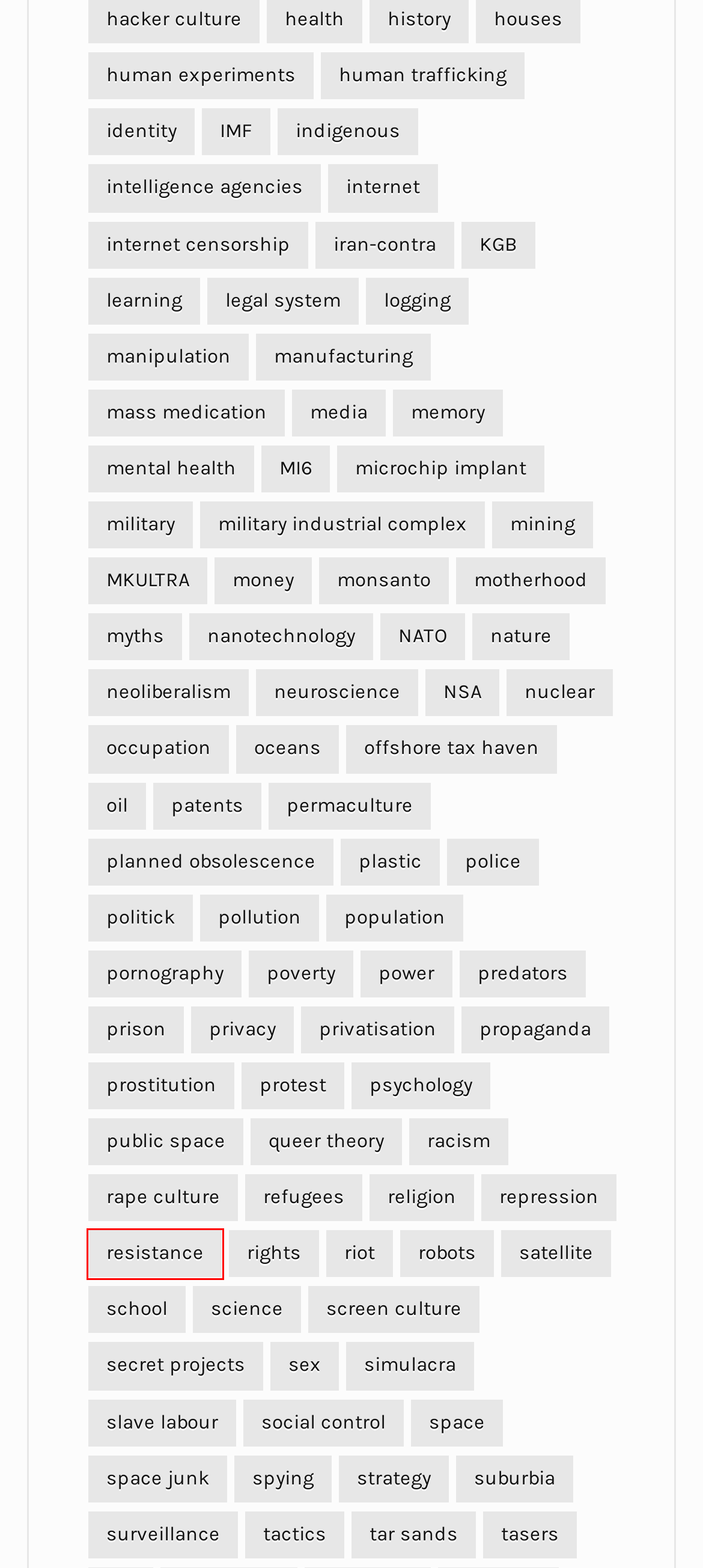You’re provided with a screenshot of a webpage that has a red bounding box around an element. Choose the best matching webpage description for the new page after clicking the element in the red box. The options are:
A. Films about Rape Culture » Thought Maybe
B. Films about MKULTRA » Thought Maybe
C. Films about Predators » Thought Maybe
D. Films about Manipulation » Thought Maybe
E. Films about Resistance » Thought Maybe
F. Films about Identity » Thought Maybe
G. Films about MI6 » Thought Maybe
H. Films about Occupation » Thought Maybe

E